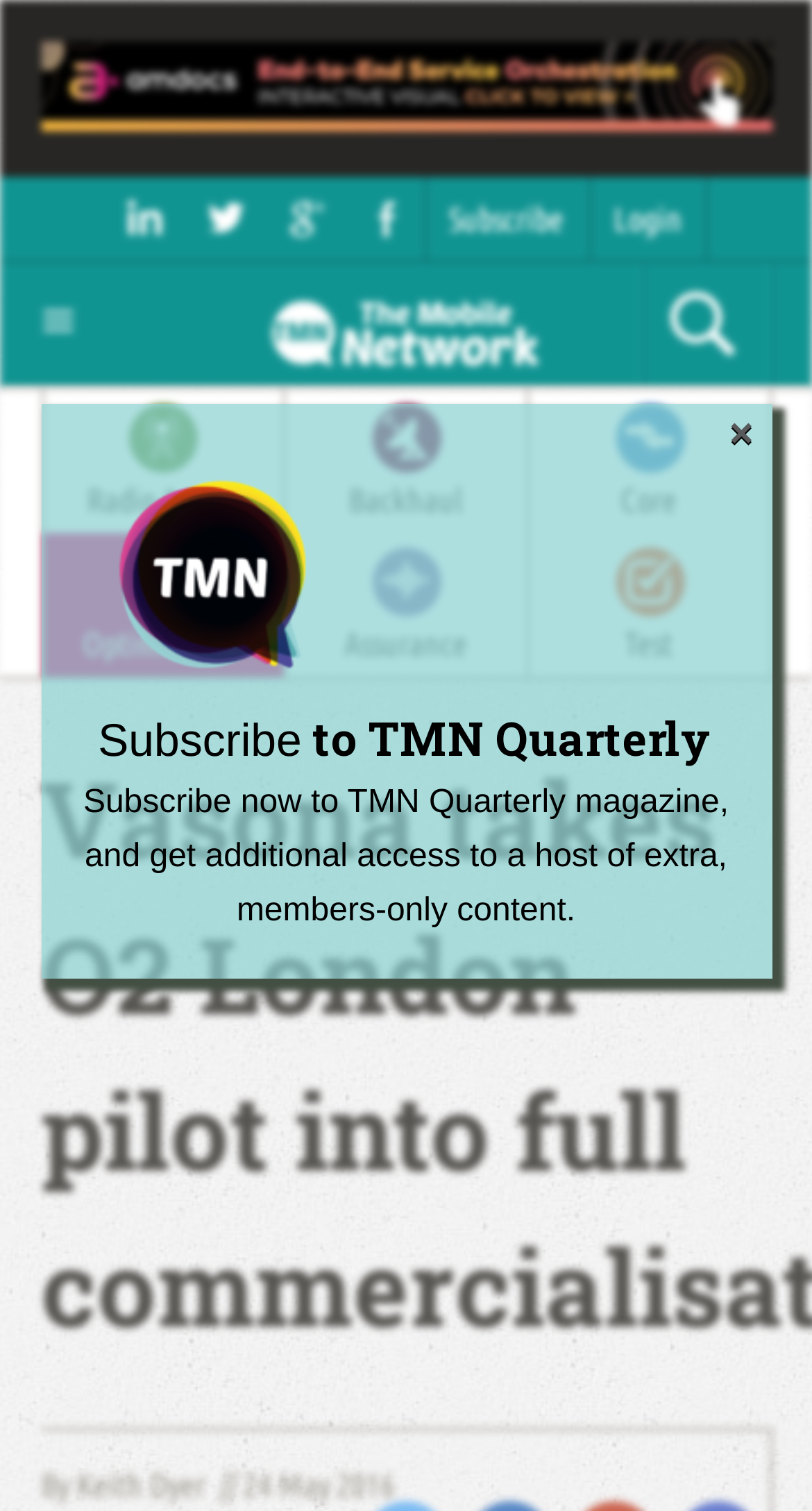Construct a thorough caption encompassing all aspects of the webpage.

The webpage appears to be a news article page from "The Mobile Network" website. At the top, there is a horizontal navigation bar with links to various sections such as "NEWS", "FEATURES", "OPINION", "PUBLICATIONS", "EVENTS", "CONTACT US", and "ABOUT US". Below this navigation bar, there is a search box with a placeholder text "your search query".

On the left side of the page, there are several links categorized under "Radio Access", "Backhaul", "Core", "Optimisation", "Assurance", and "Test". These links are arranged vertically, with "Radio Access" at the top and "Test" at the bottom.

The main content of the page is an article with the title "Vasona takes O2 London pilot into full commercialisation". The article has a heading and a subheading, and below the title, there is a link to the author's name, "By Keith Dyer", and a timestamp "24 May 2016". The article's content is not explicitly mentioned, but it appears to be a news article about Vasona's edge-based traffic management technology being deployed in Telefonica's London 3G and 4G network.

On the right side of the page, there are several links and a heading that says "Subscribe to TMN Quarterly". There is also a link to subscribe to the magazine, which promises additional access to members-only content.

At the top-right corner of the page, there is a link to "Login" and another link to "Subscribe". There are also several social media links or icons, although their exact nature is not specified.

Throughout the page, there are several images, but their content is not described.